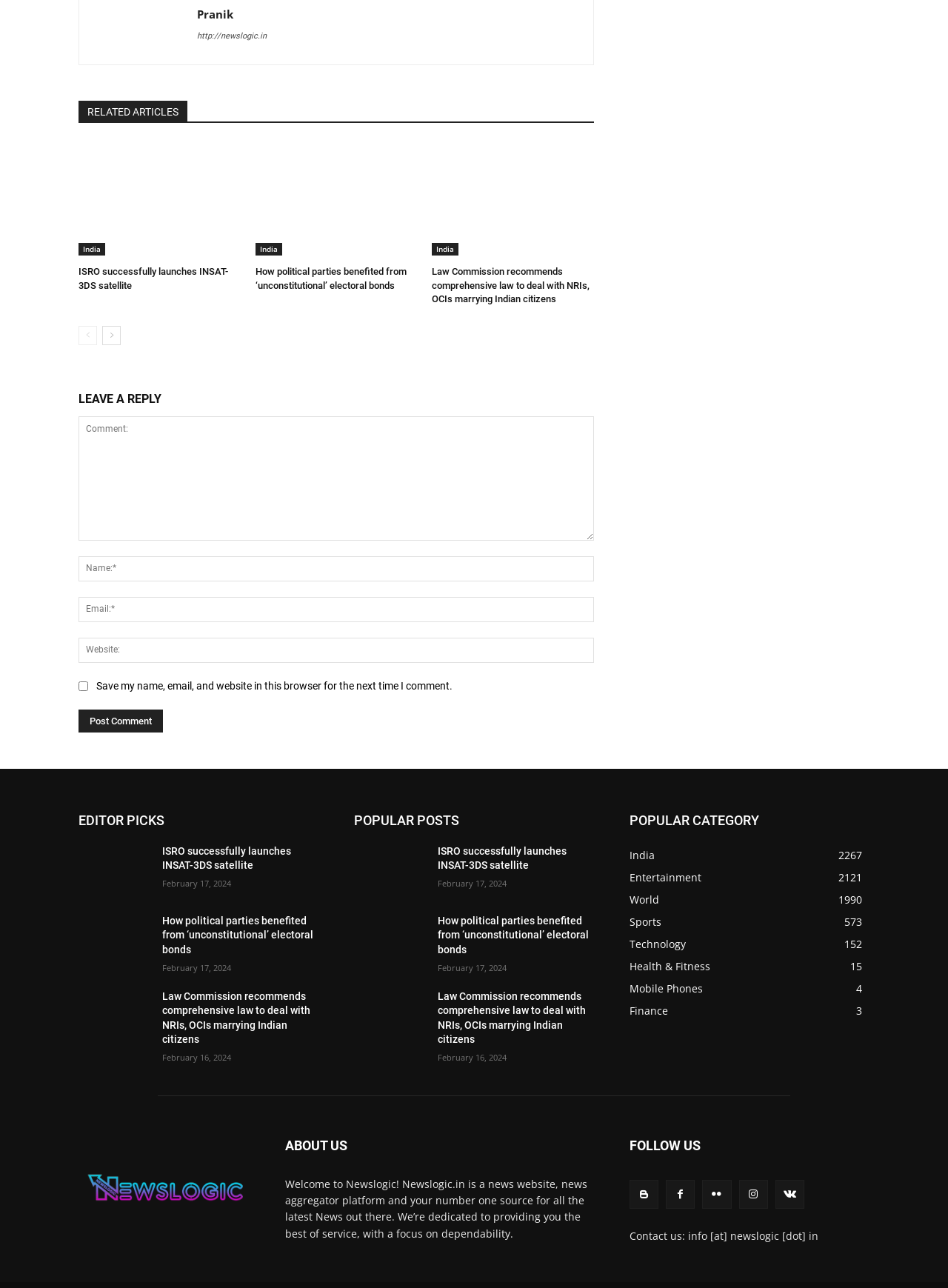Given the description Mobile Phones4, predict the bounding box coordinates of the UI element. Ensure the coordinates are in the format (top-left x, top-left y, bottom-right x, bottom-right y) and all values are between 0 and 1.

[0.664, 0.761, 0.741, 0.772]